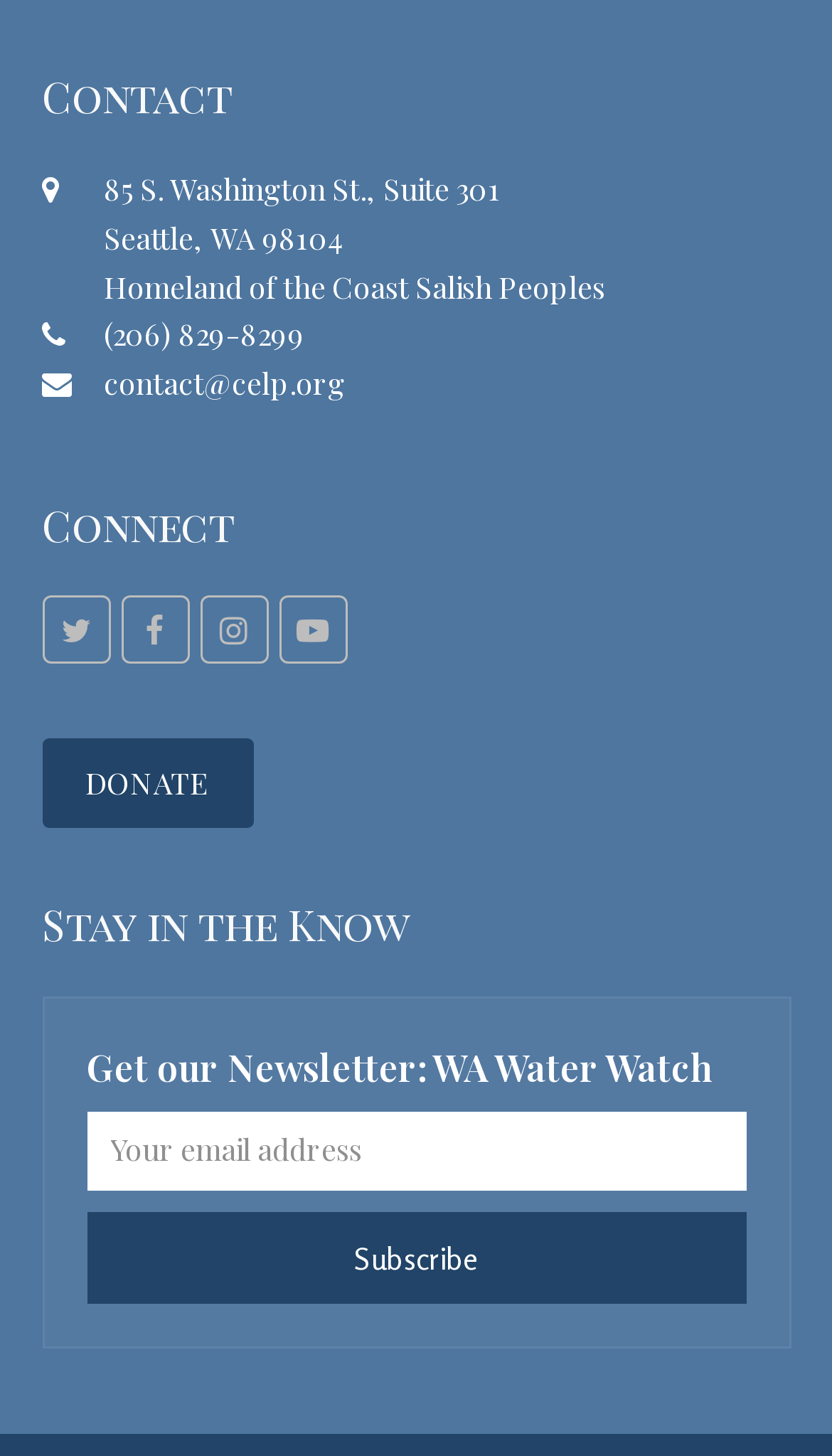Can you find the bounding box coordinates for the element that needs to be clicked to execute this instruction: "Visit the Twitter page"? The coordinates should be given as four float numbers between 0 and 1, i.e., [left, top, right, bottom].

[0.05, 0.409, 0.132, 0.456]